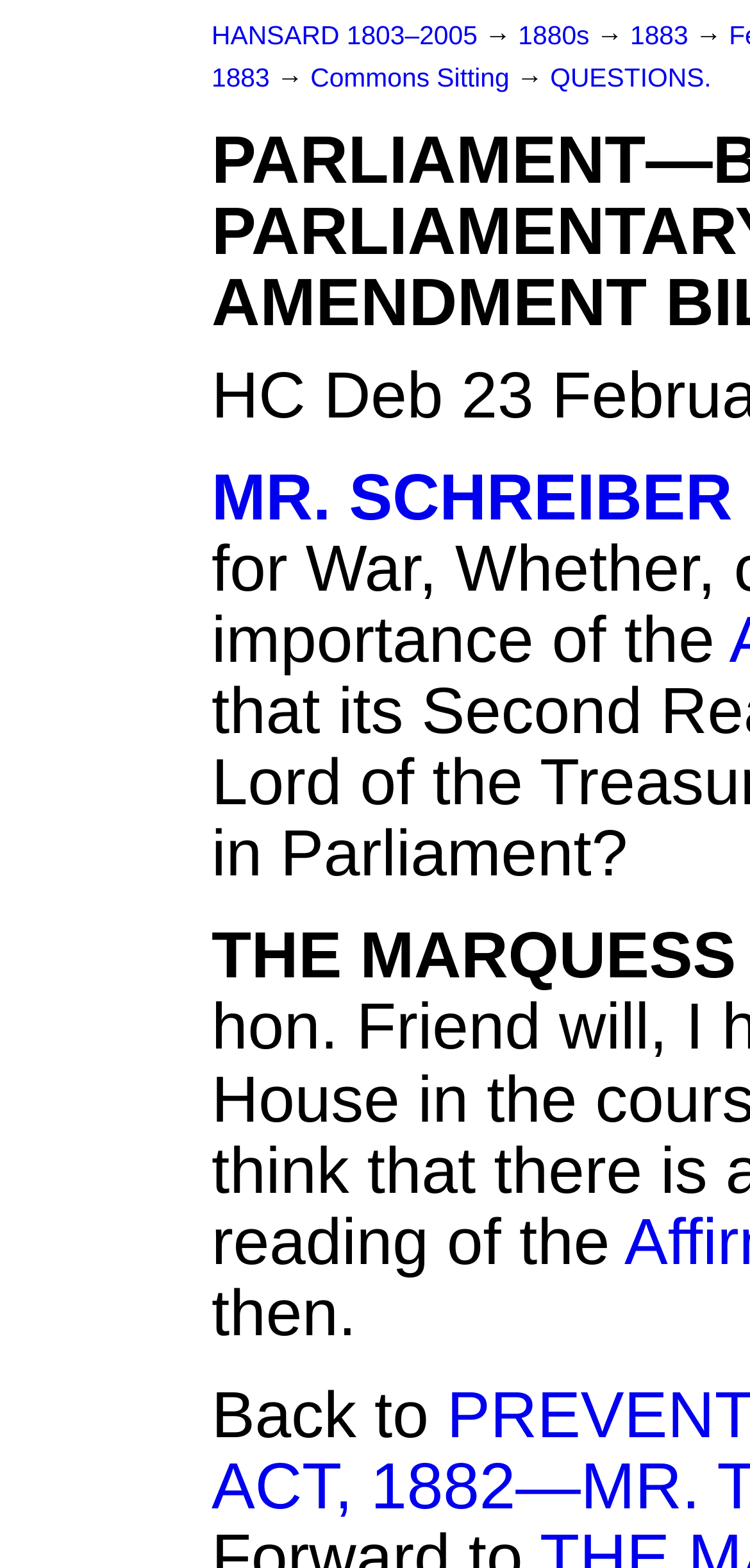Please give a concise answer to this question using a single word or phrase: 
What is the text below 'Commons Sitting'?

MR. SCHREIBER